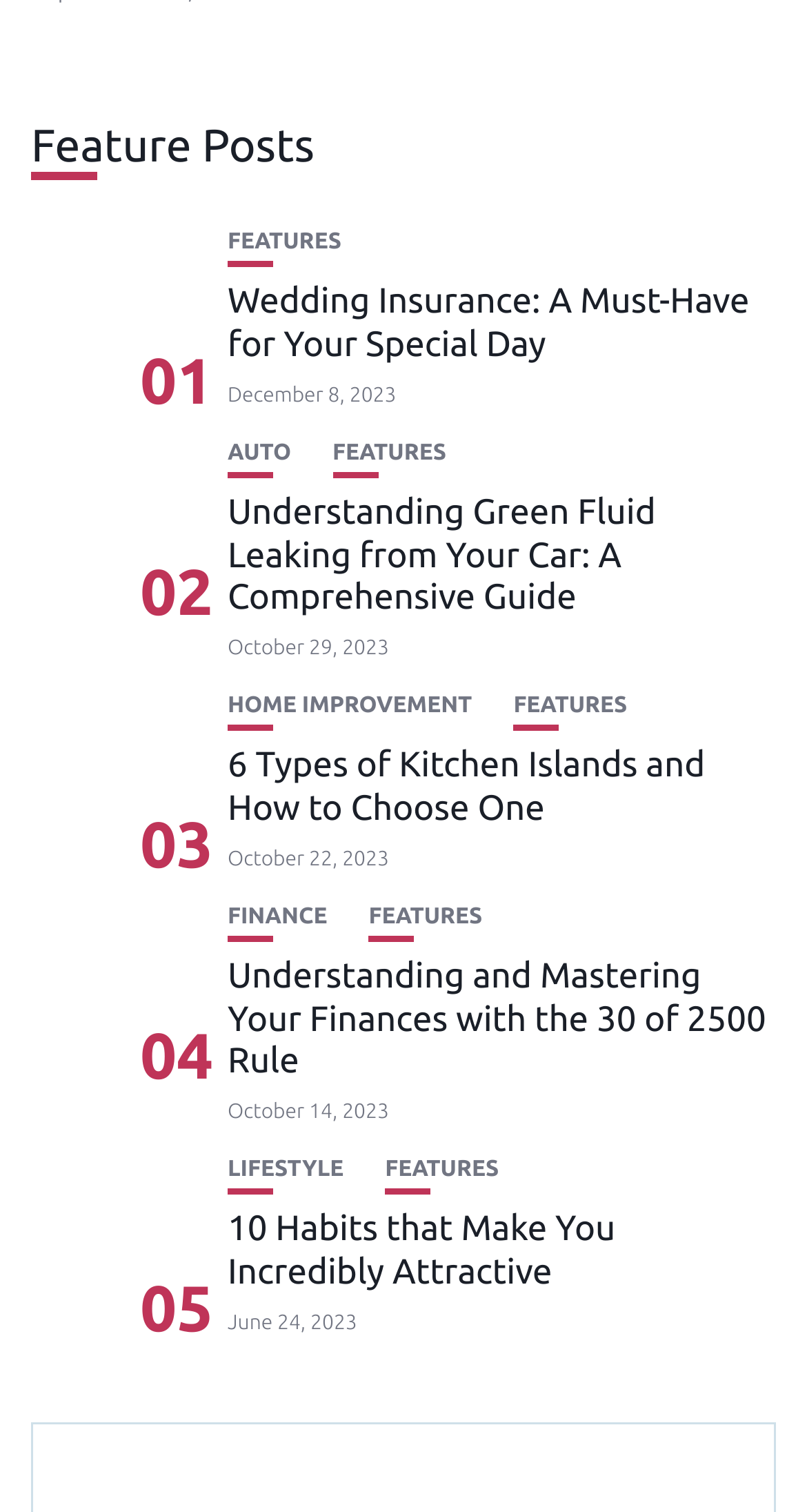Please give the bounding box coordinates of the area that should be clicked to fulfill the following instruction: "Explore '10 Habits that Make You Incredibly Attractive'". The coordinates should be in the format of four float numbers from 0 to 1, i.e., [left, top, right, bottom].

[0.038, 0.767, 0.244, 0.877]